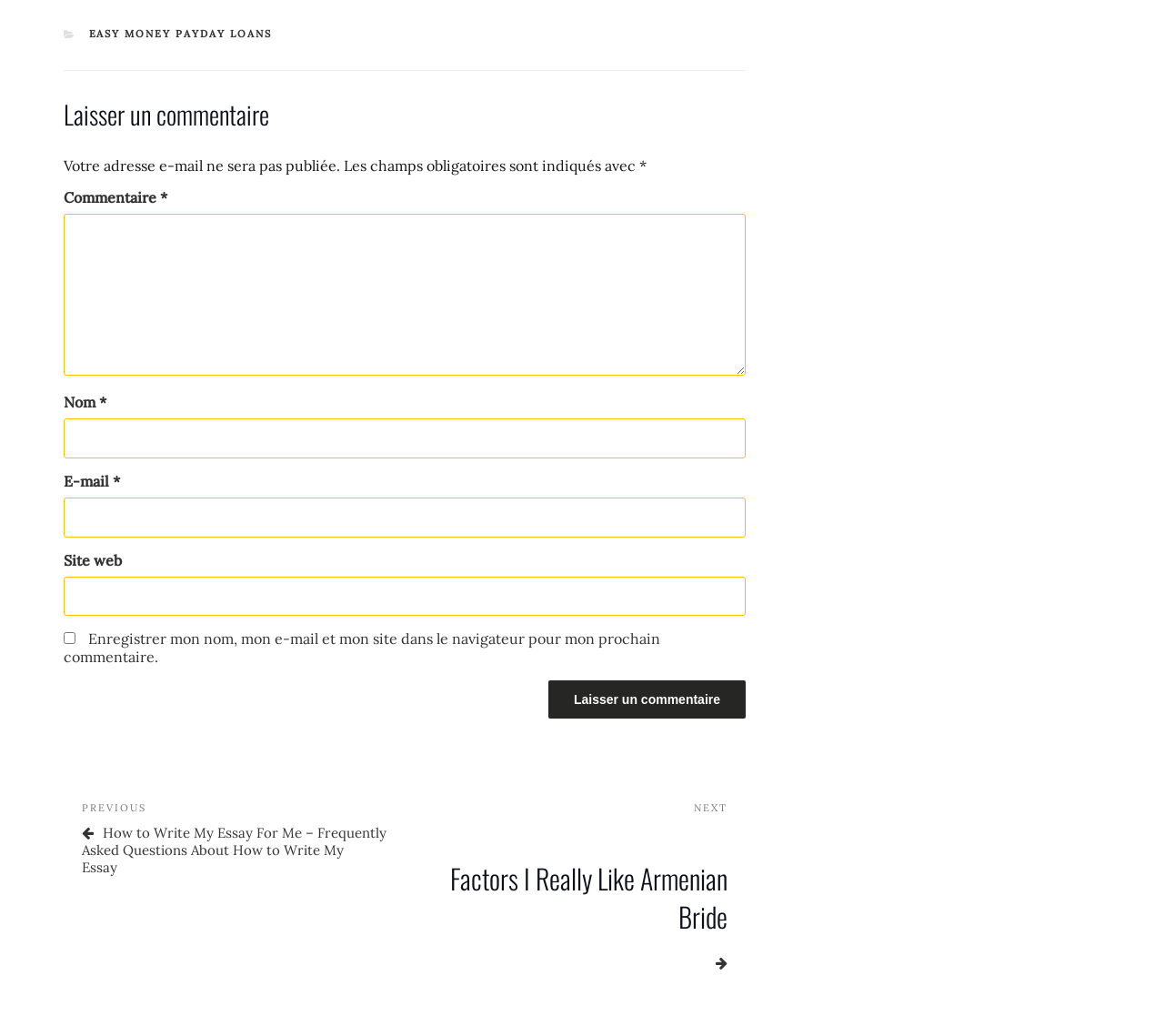Provide the bounding box coordinates for the area that should be clicked to complete the instruction: "Type your name".

[0.055, 0.404, 0.641, 0.442]